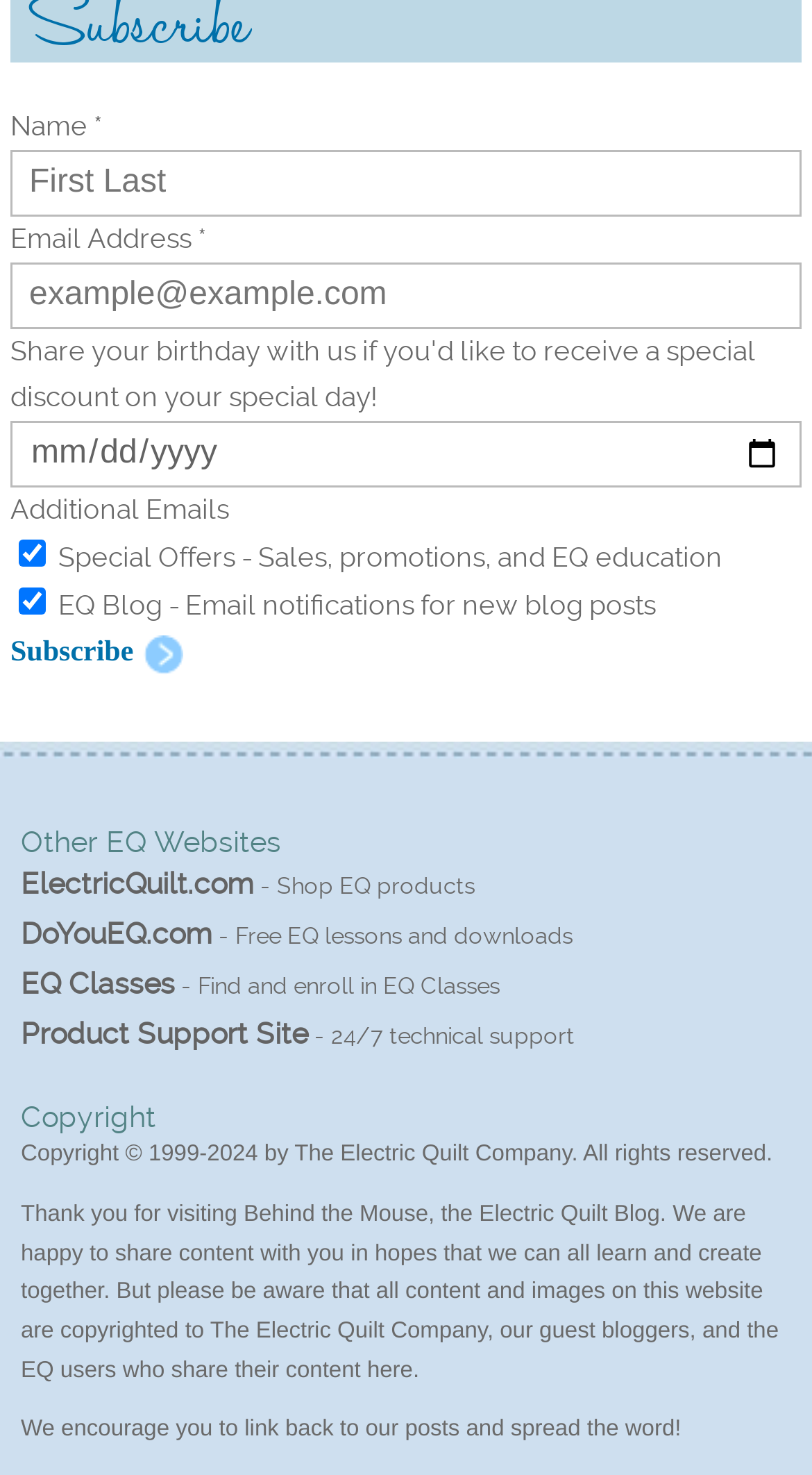What is the purpose of the 'Share your birthday' section?
Answer the question with just one word or phrase using the image.

Receive special discount